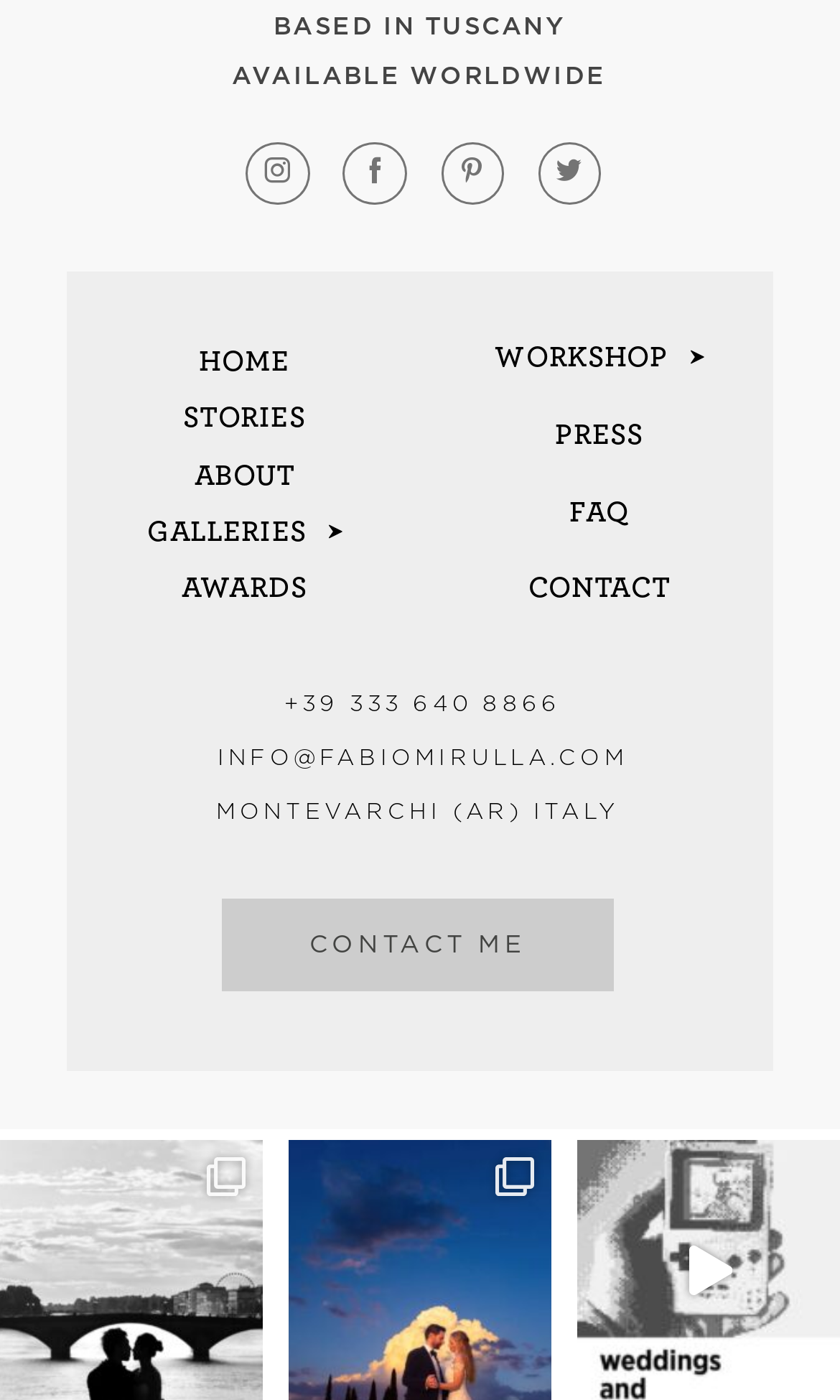What is the location mentioned on the webpage?
Provide a detailed and well-explained answer to the question.

The location is displayed as a static text element with the ID 407, located at the bottom section of the webpage, with a bounding box coordinate of [0.257, 0.573, 0.736, 0.588].